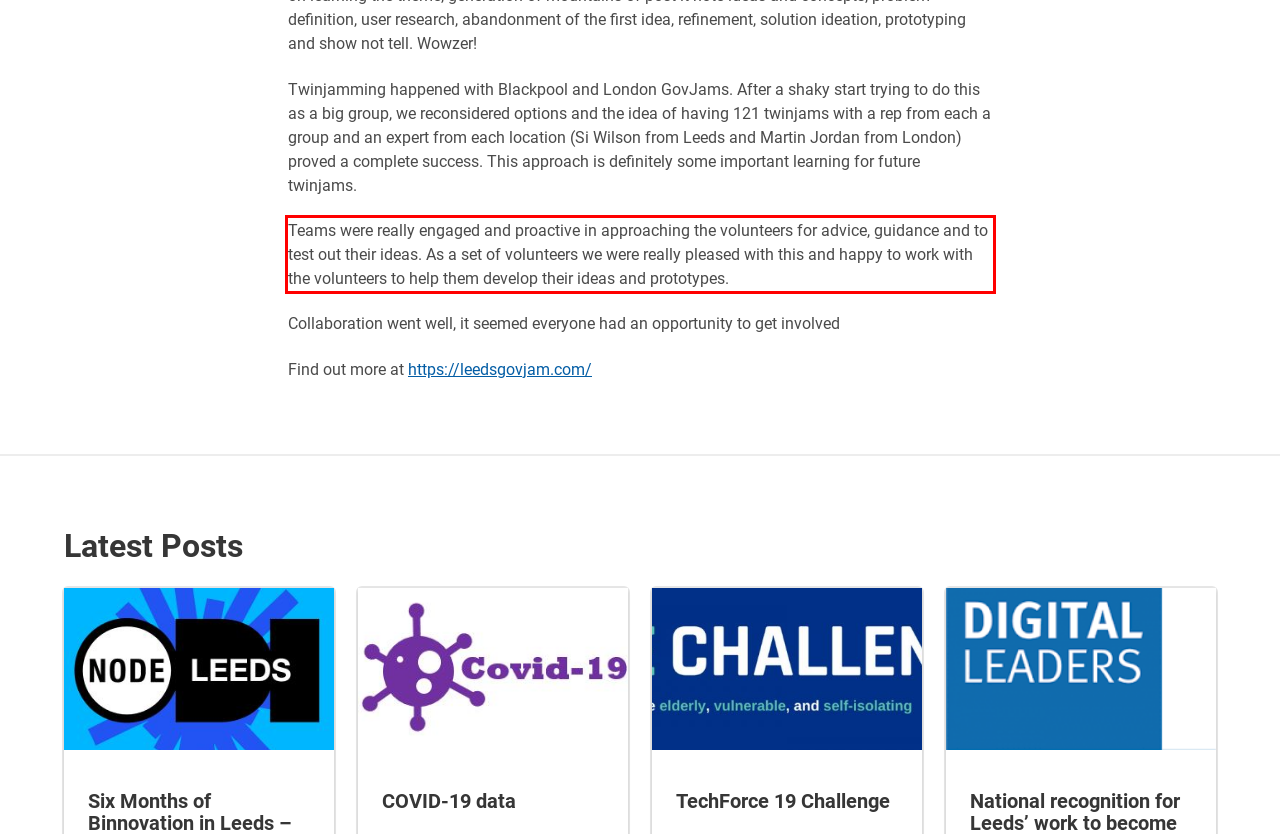Within the screenshot of the webpage, there is a red rectangle. Please recognize and generate the text content inside this red bounding box.

Teams were really engaged and proactive in approaching the volunteers for advice, guidance and to test out their ideas. As a set of volunteers we were really pleased with this and happy to work with the volunteers to help them develop their ideas and prototypes.